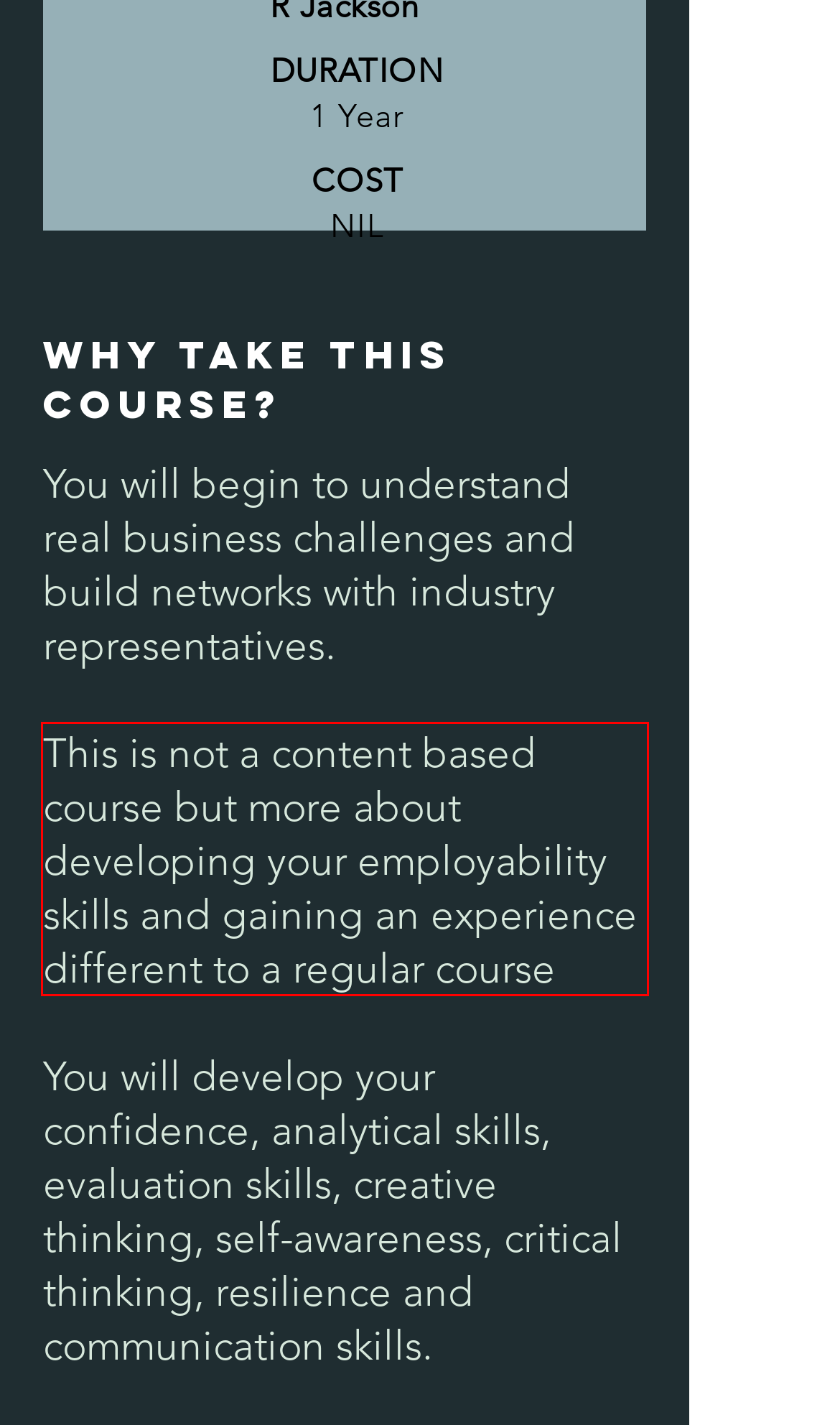Analyze the red bounding box in the provided webpage screenshot and generate the text content contained within.

This is not a content based course but more about developing your employability skills and gaining an experience different to a regular course